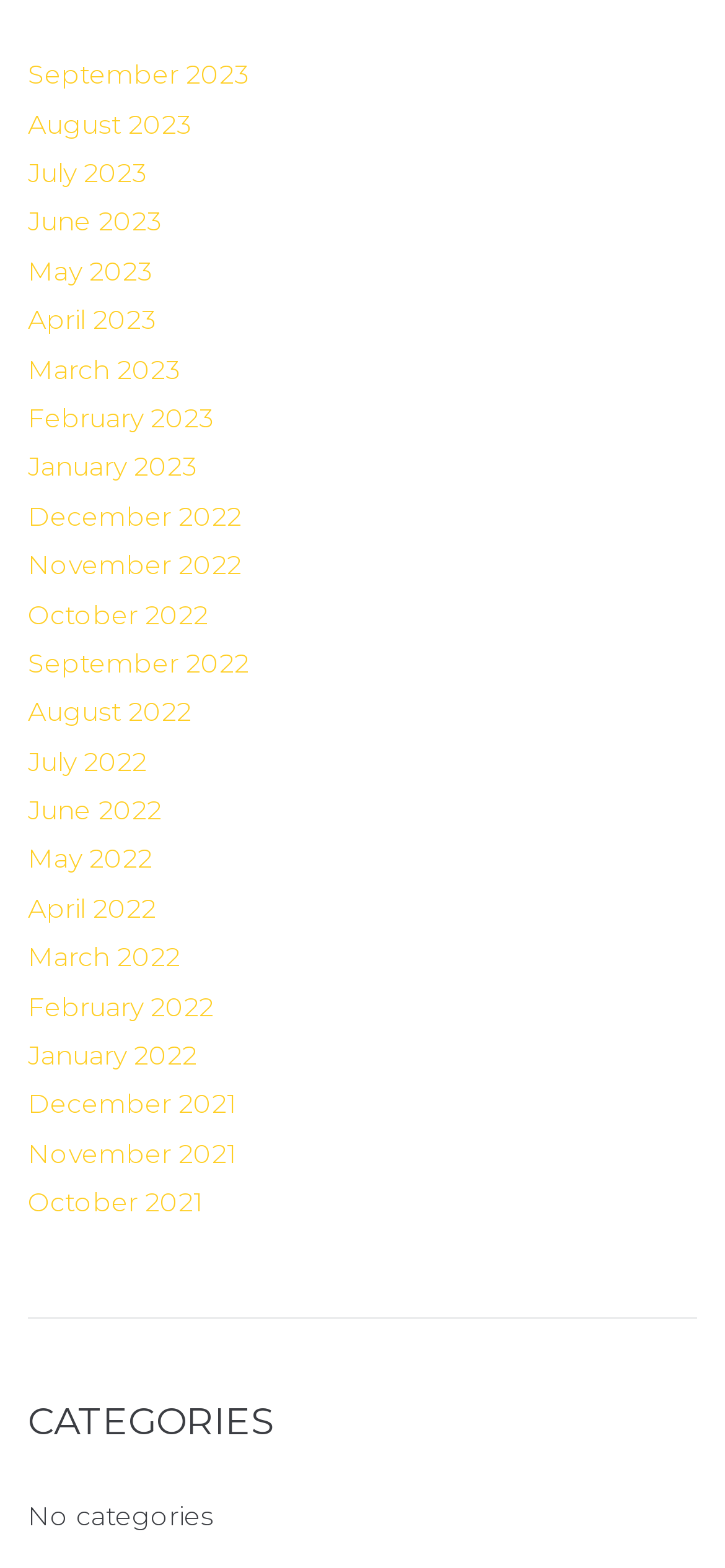Please identify the bounding box coordinates of the element I need to click to follow this instruction: "view CATEGORIES".

[0.038, 0.888, 0.962, 0.924]